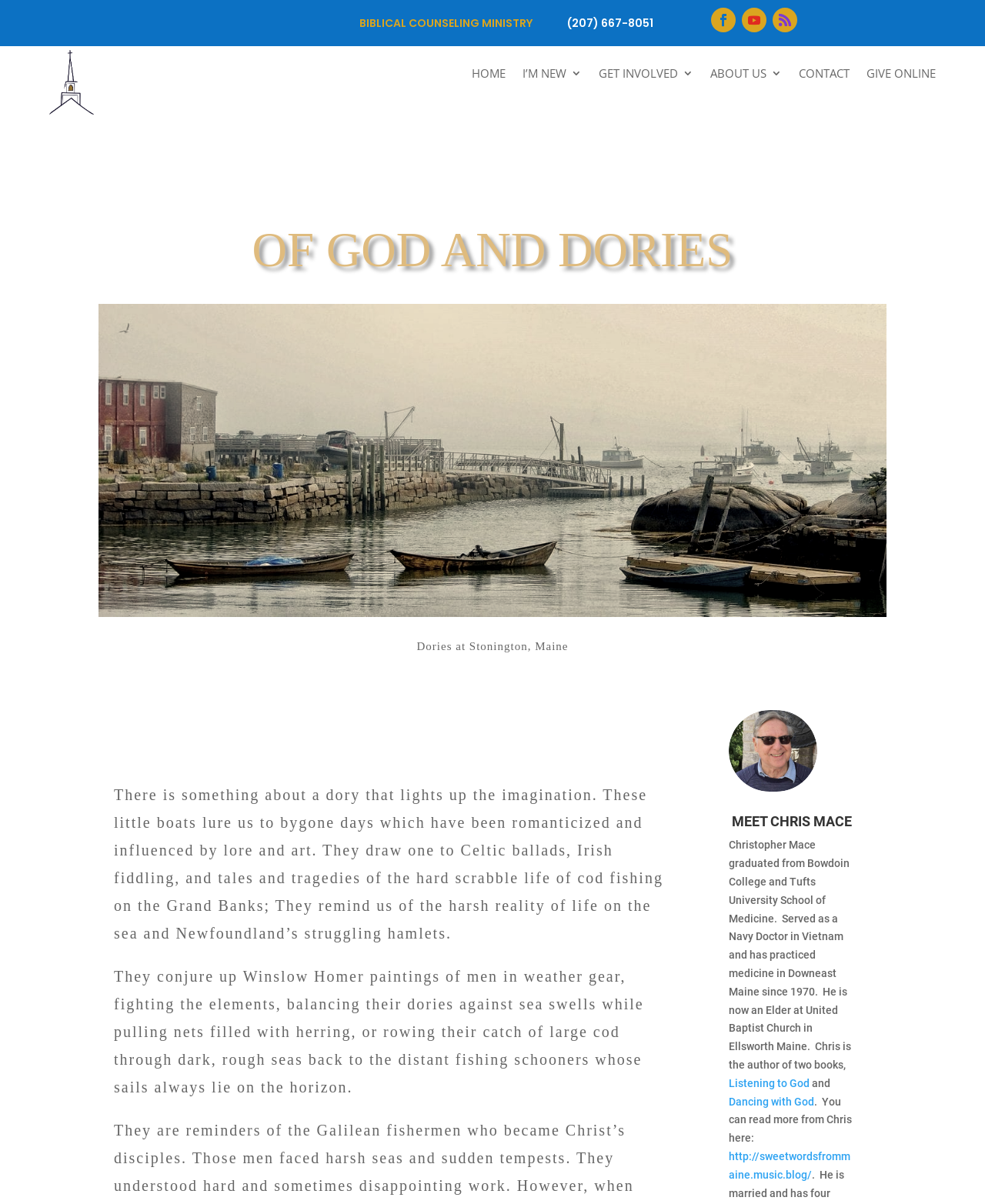Pinpoint the bounding box coordinates for the area that should be clicked to perform the following instruction: "Read about 'BIBLICAL COUNSELING MINISTRY'".

[0.365, 0.015, 0.54, 0.024]